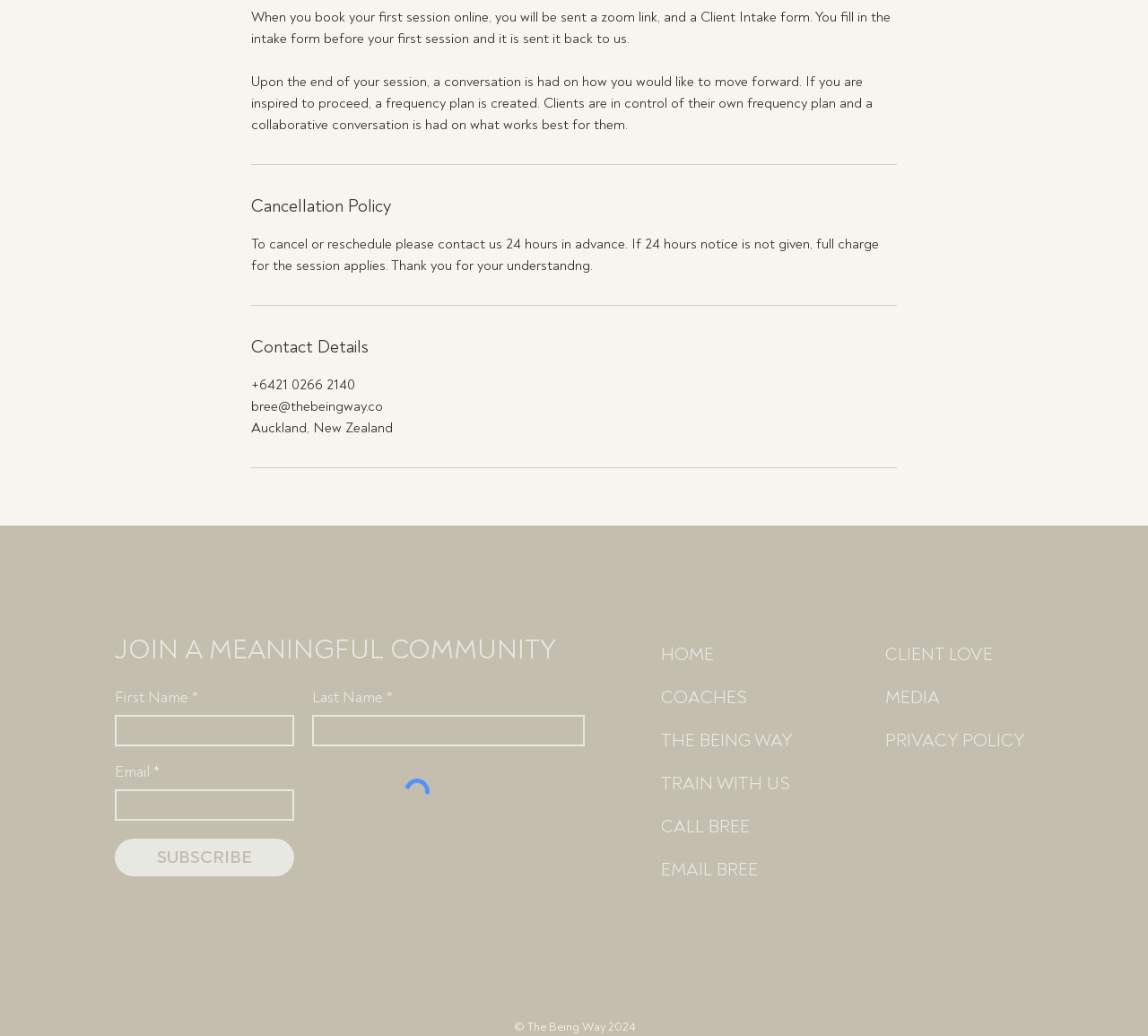Using the element description: "PRIVACY POLICY", determine the bounding box coordinates for the specified UI element. The coordinates should be four float numbers between 0 and 1, [left, top, right, bottom].

[0.763, 0.694, 0.9, 0.736]